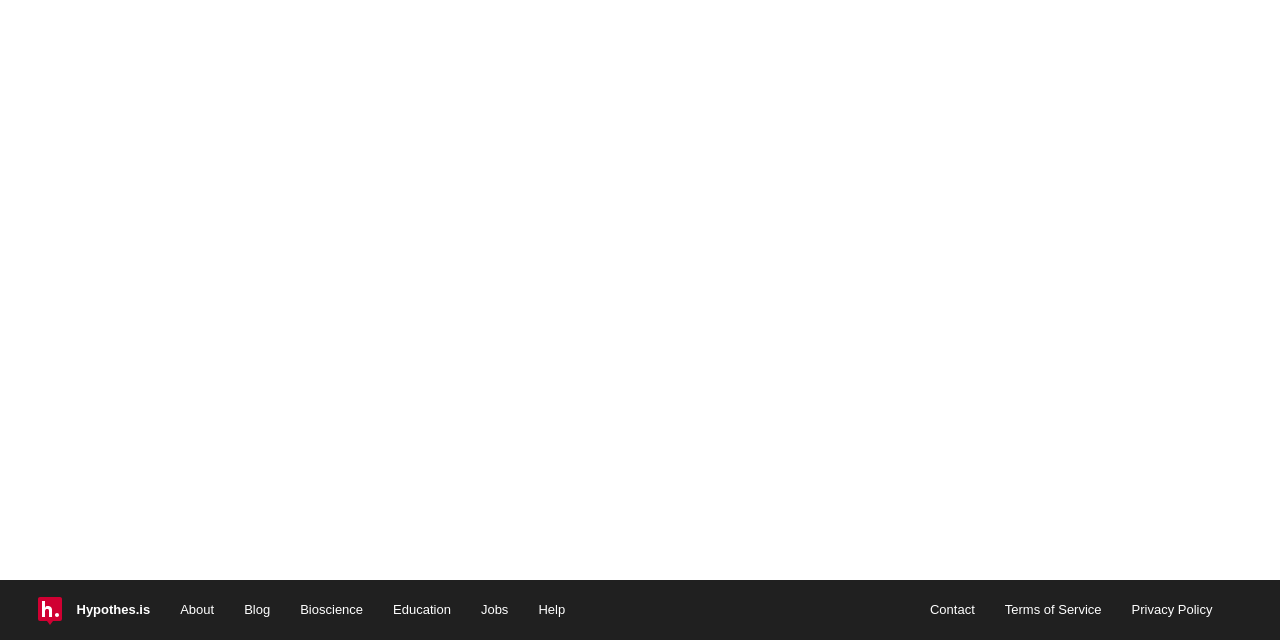Using floating point numbers between 0 and 1, provide the bounding box coordinates in the format (top-left x, top-left y, bottom-right x, bottom-right y). Locate the UI element described here: Privacy Policy

[0.884, 0.94, 0.947, 0.963]